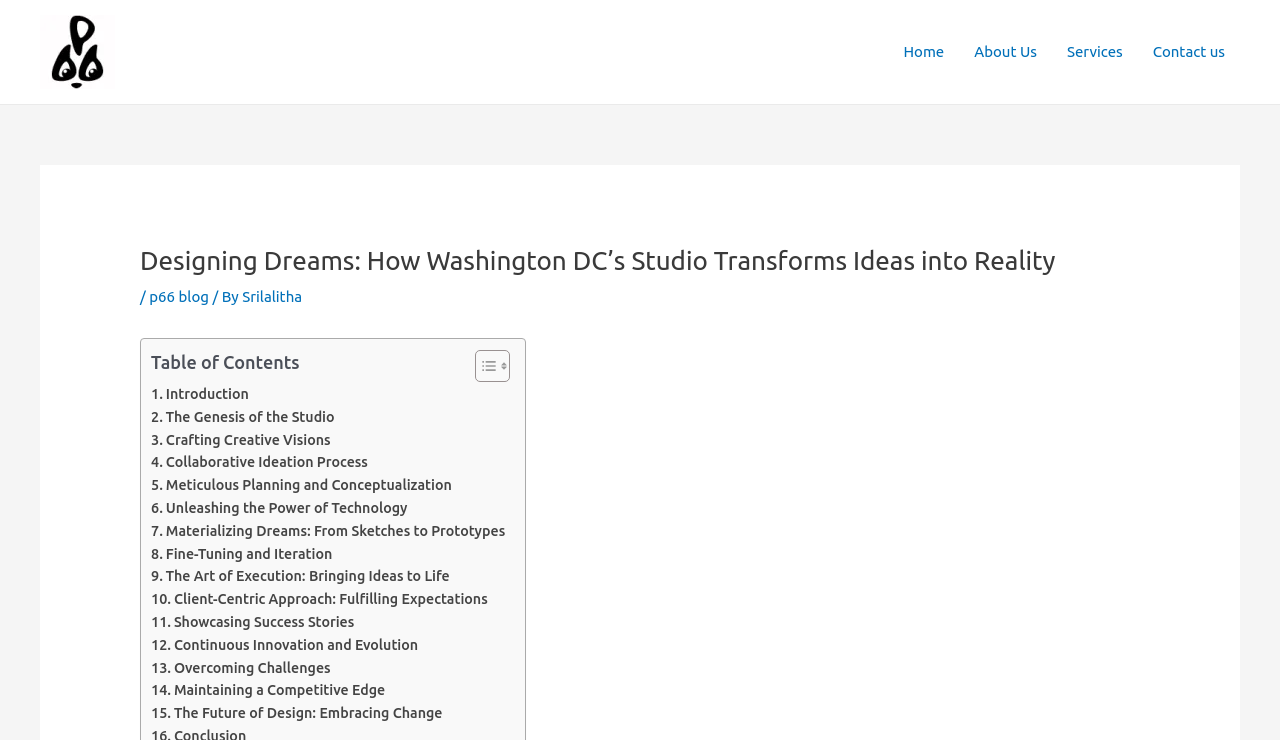Provide the bounding box coordinates for the area that should be clicked to complete the instruction: "Learn about the studio's genesis".

[0.118, 0.548, 0.261, 0.579]